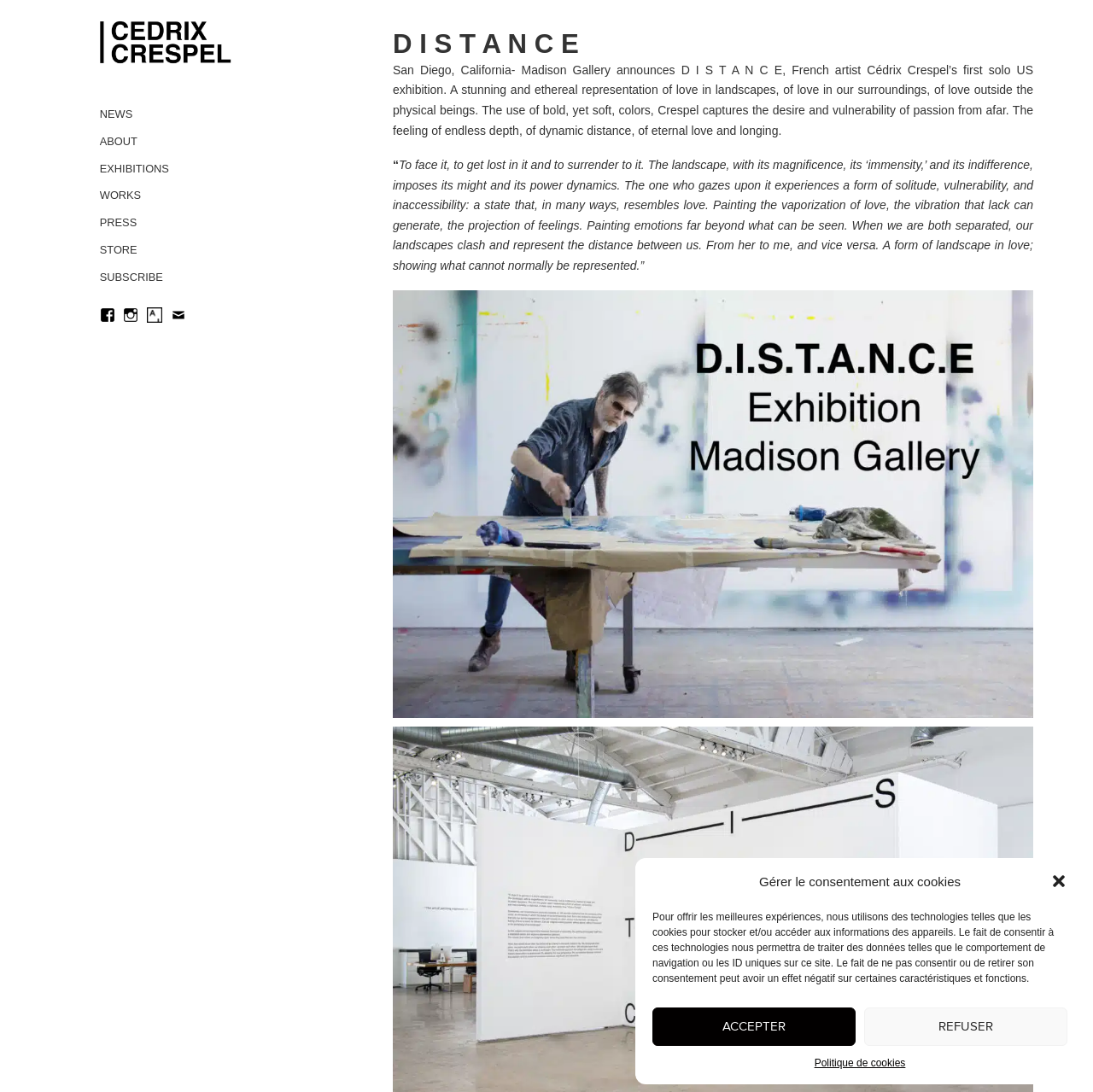What is the theme of the exhibition?
From the image, provide a succinct answer in one word or a short phrase.

Love in landscapes